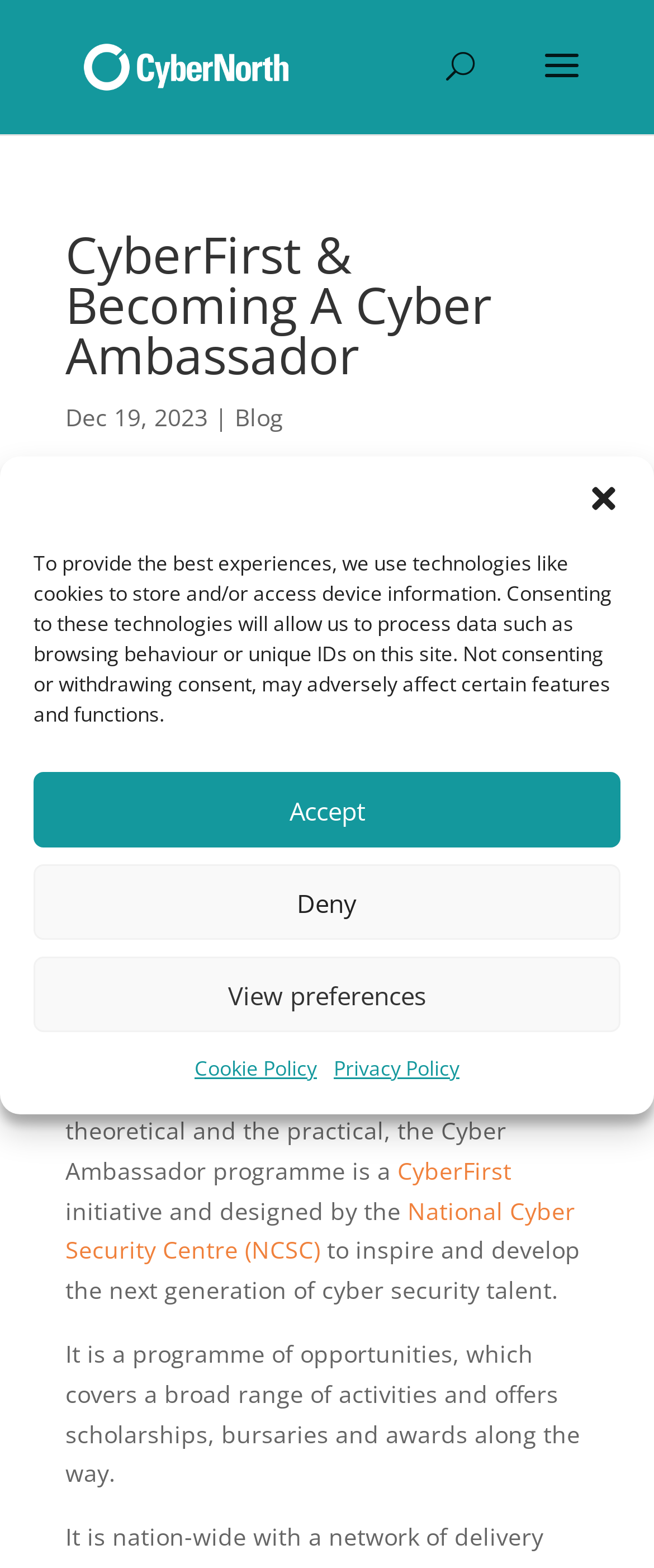What is the purpose of the Cyber Ambassador programme?
Using the image, answer in one word or phrase.

to inspire and develop the next generation of cyber security talent